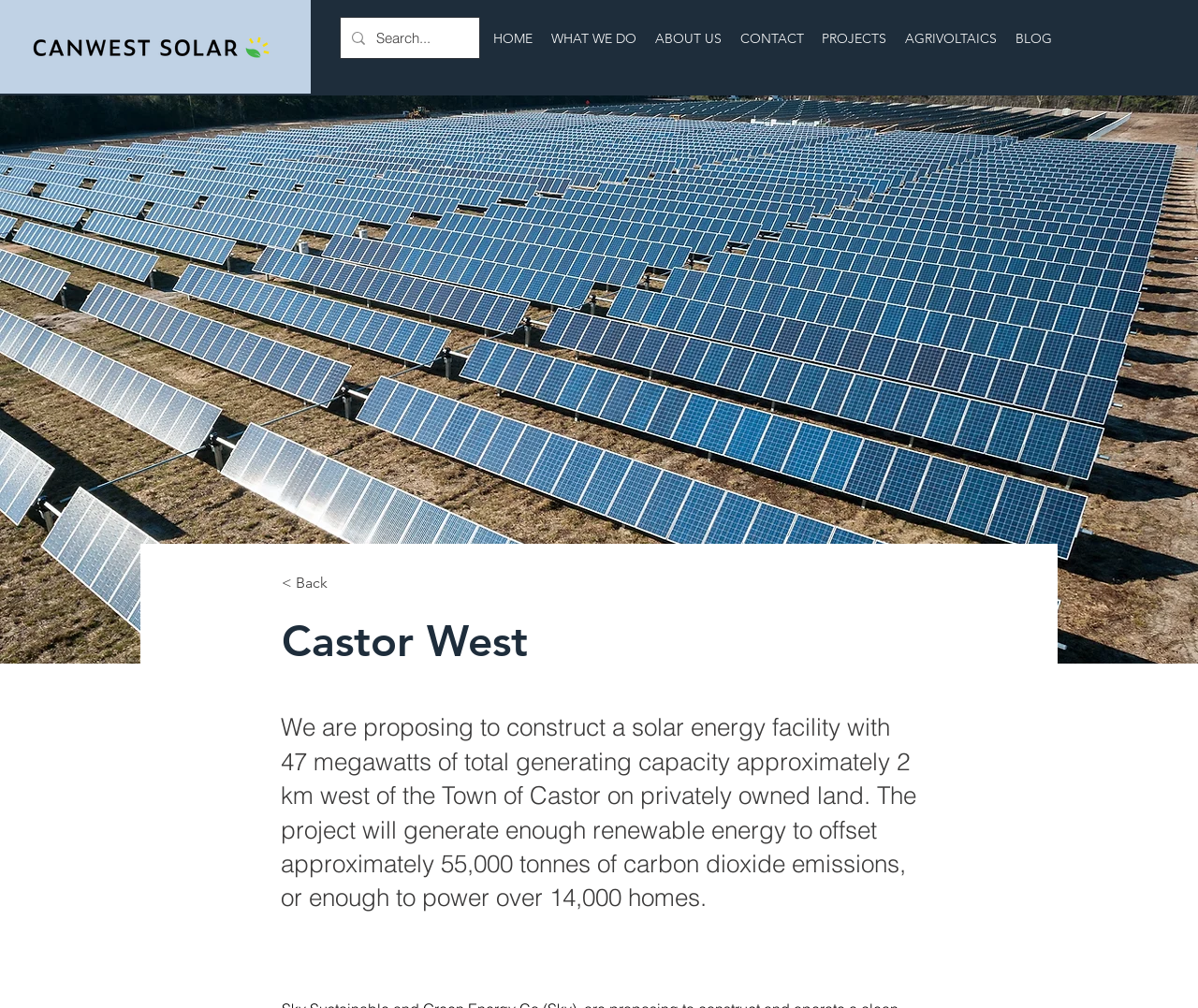Utilize the details in the image to give a detailed response to the question: What is the name of the proposed solar energy facility?

The answer can be found in the heading element that says 'Castor West' which is located below the navigation menu and above the description of the project.